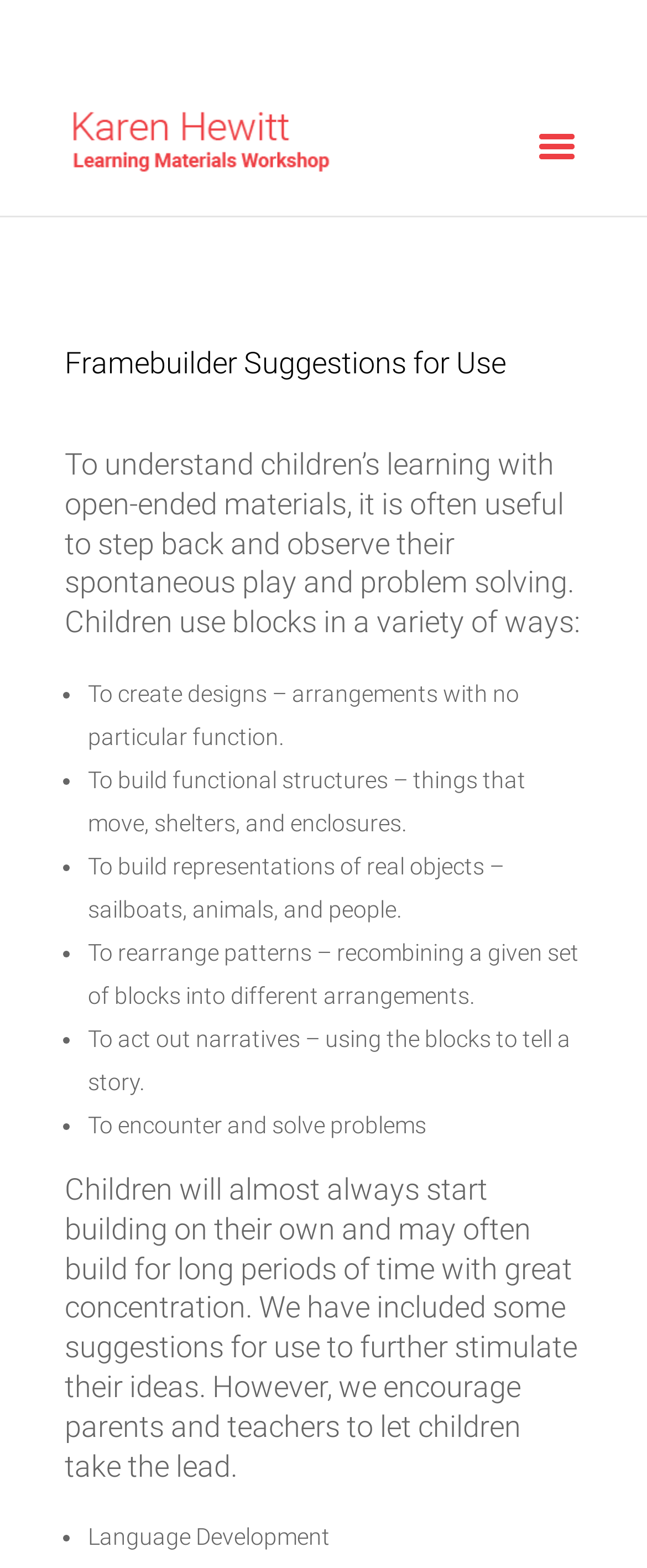Illustrate the webpage thoroughly, mentioning all important details.

The webpage is about "Framebuilder Suggestions for Use" in the context of a "Learning Materials Workshop". At the top left, there is a link to "Learning Materials Workshop" accompanied by an image with the same name. 

Below the link, there is a search bar that spans across the top of the page. 

The main content of the page starts with a heading "Framebuilder Suggestions for Use" followed by a paragraph of text that discusses the importance of observing children's spontaneous play and problem-solving with open-ended materials. 

Below the paragraph, there is a list of bullet points that describe different ways children use blocks, including creating designs, building functional structures, and acting out narratives. Each bullet point is marked with a "•" symbol. 

After the list, there is another paragraph of text that encourages parents and teachers to let children take the lead in building and provides suggestions for use to stimulate their ideas. 

Finally, at the bottom of the page, there is another bullet point marked with a "•" symbol, followed by a heading "Language Development".